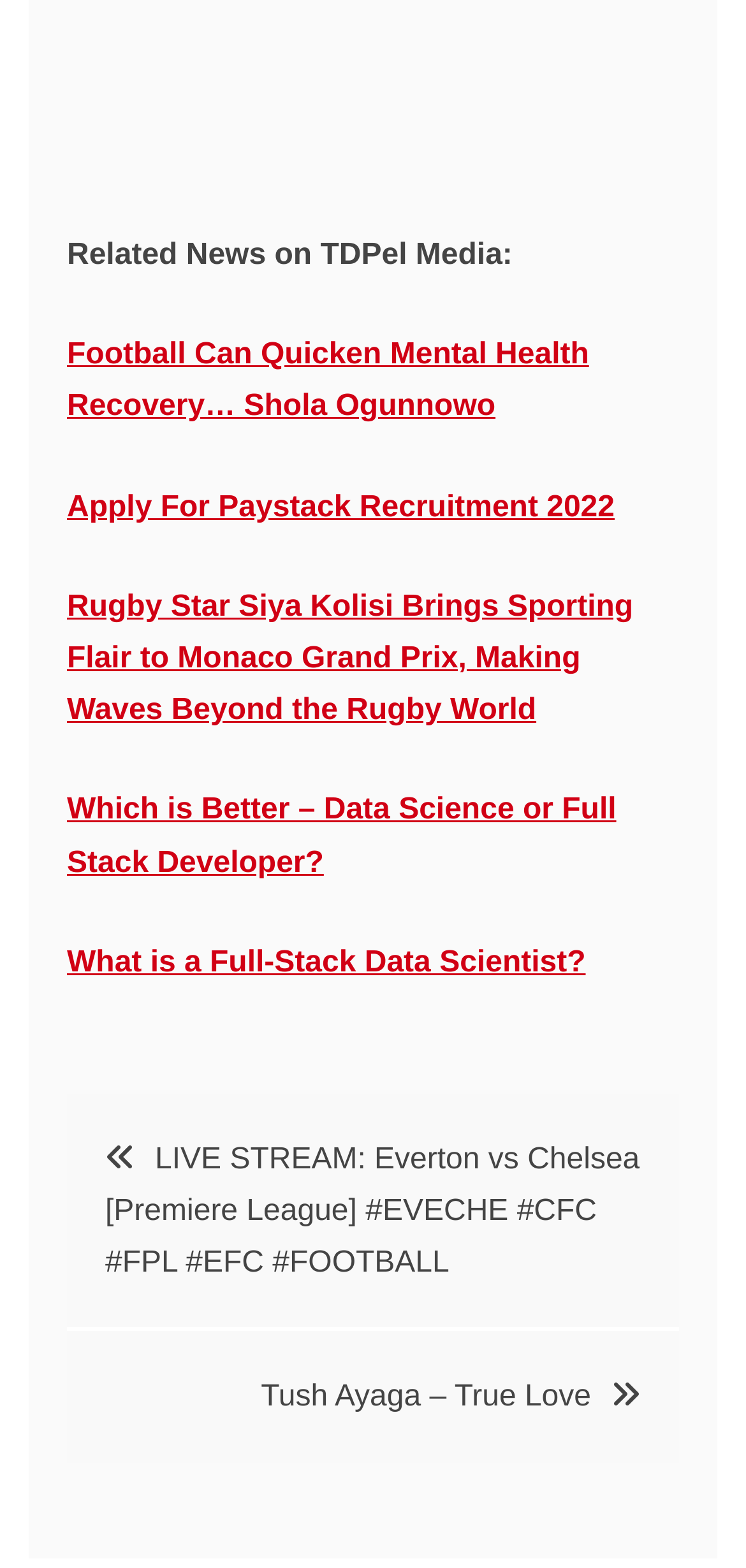How many news links are listed under 'Related News on TDPel Media'?
Using the information from the image, give a concise answer in one word or a short phrase.

5